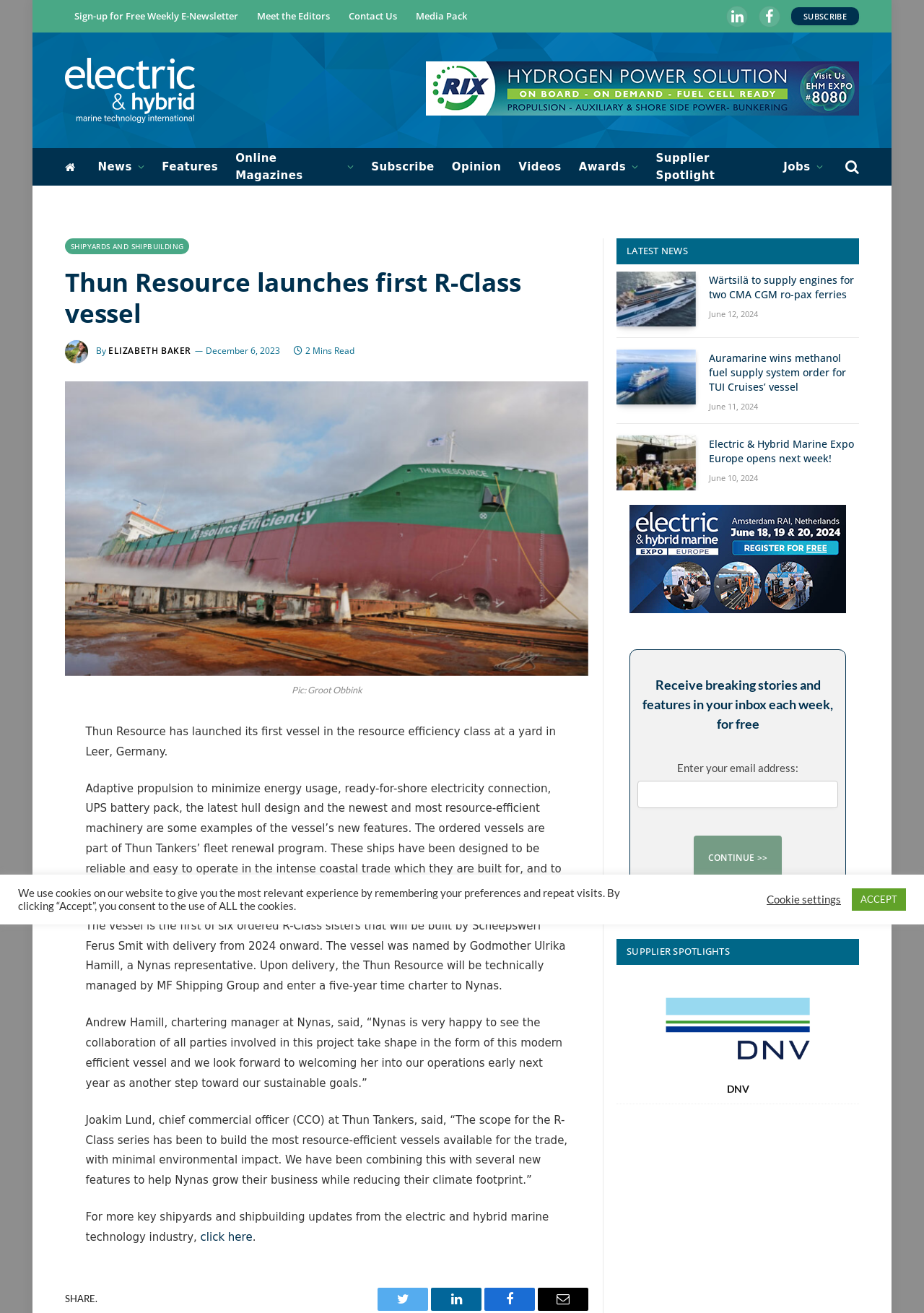Determine the bounding box coordinates of the area to click in order to meet this instruction: "Subscribe".

[0.856, 0.006, 0.93, 0.019]